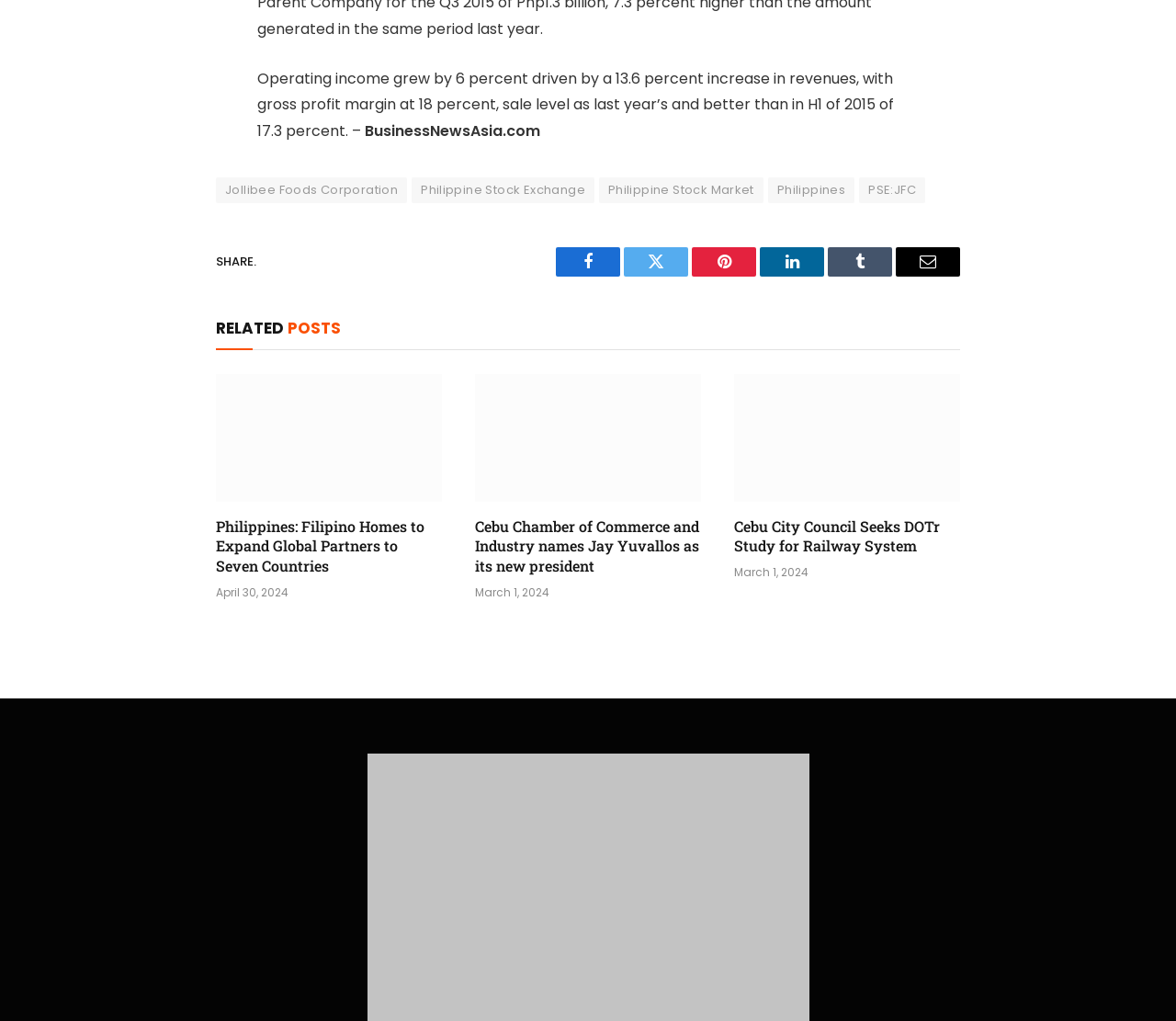What is the name of the company mentioned in the first paragraph?
By examining the image, provide a one-word or phrase answer.

Jollibee Foods Corporation